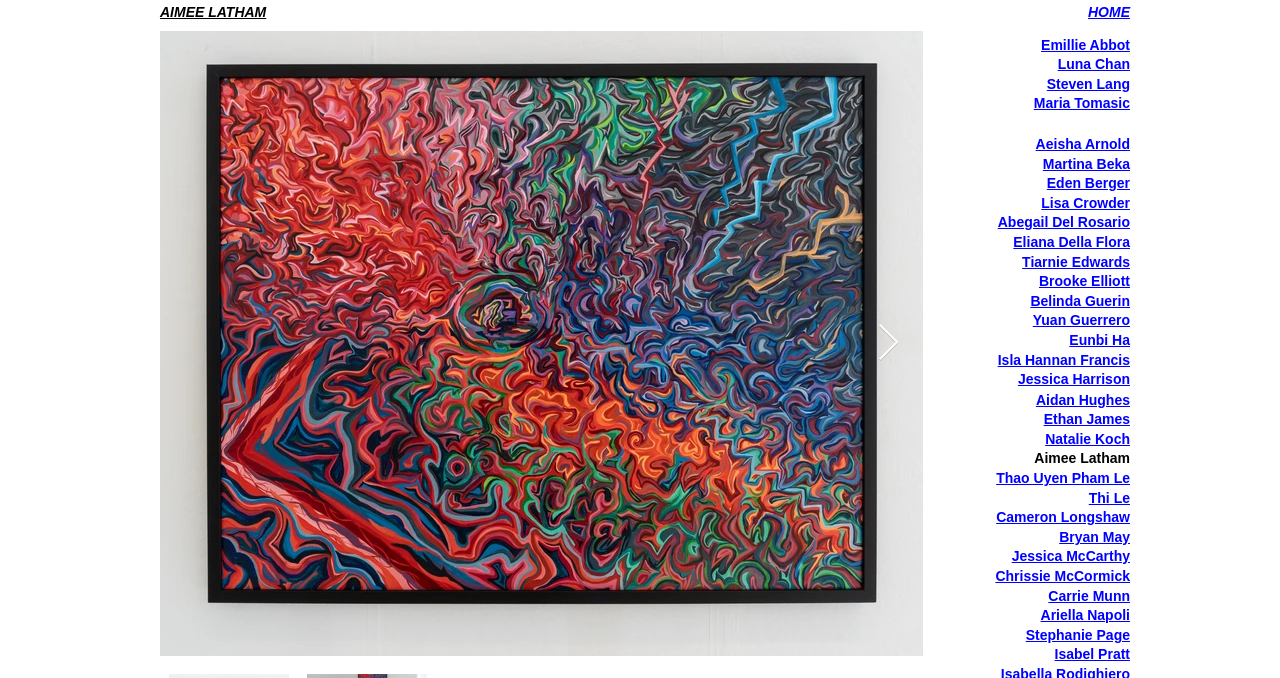Identify the bounding box coordinates of the element to click to follow this instruction: 'Read the article by Nick Lachey'. Ensure the coordinates are four float values between 0 and 1, provided as [left, top, right, bottom].

None